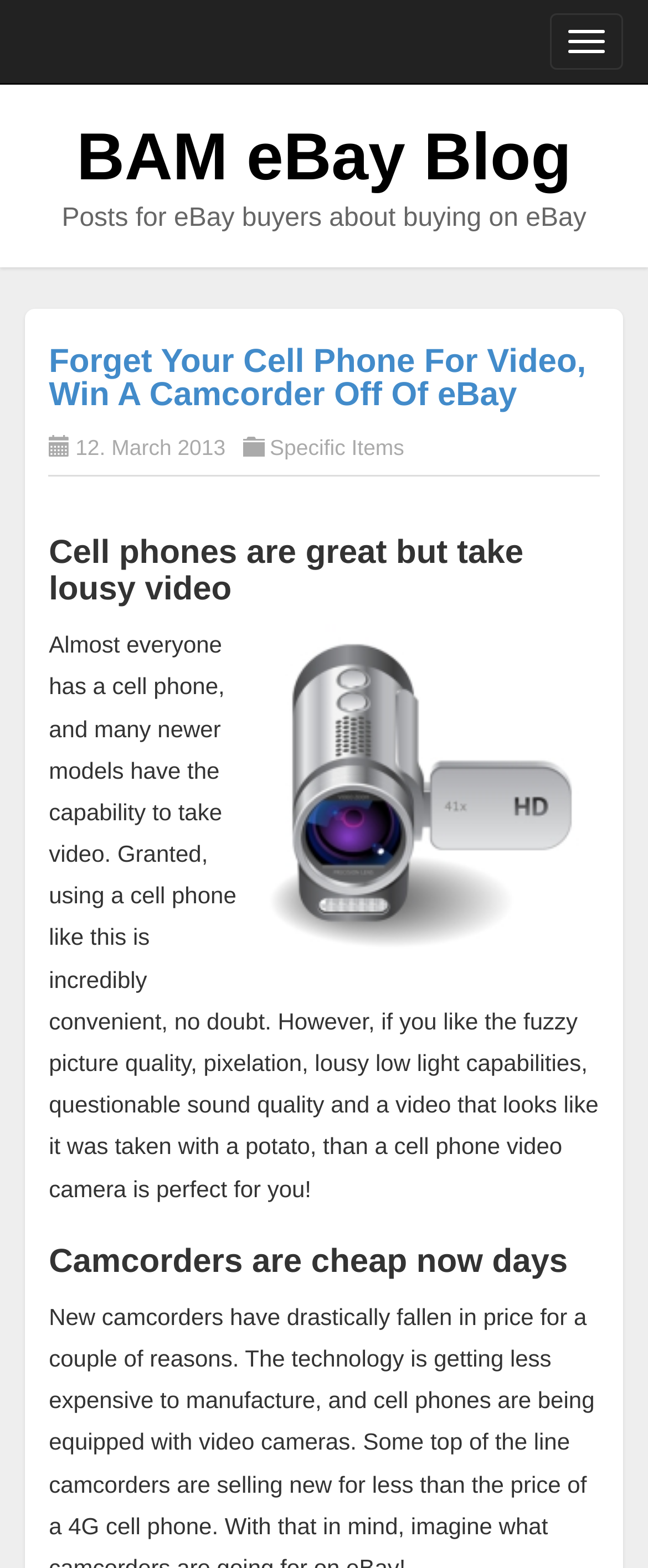Can you give a detailed response to the following question using the information from the image? How many paragraphs are in the second post?

I found a long block of text under the second post title 'Cell phones are great but take lousy video', which seems to be a single paragraph.